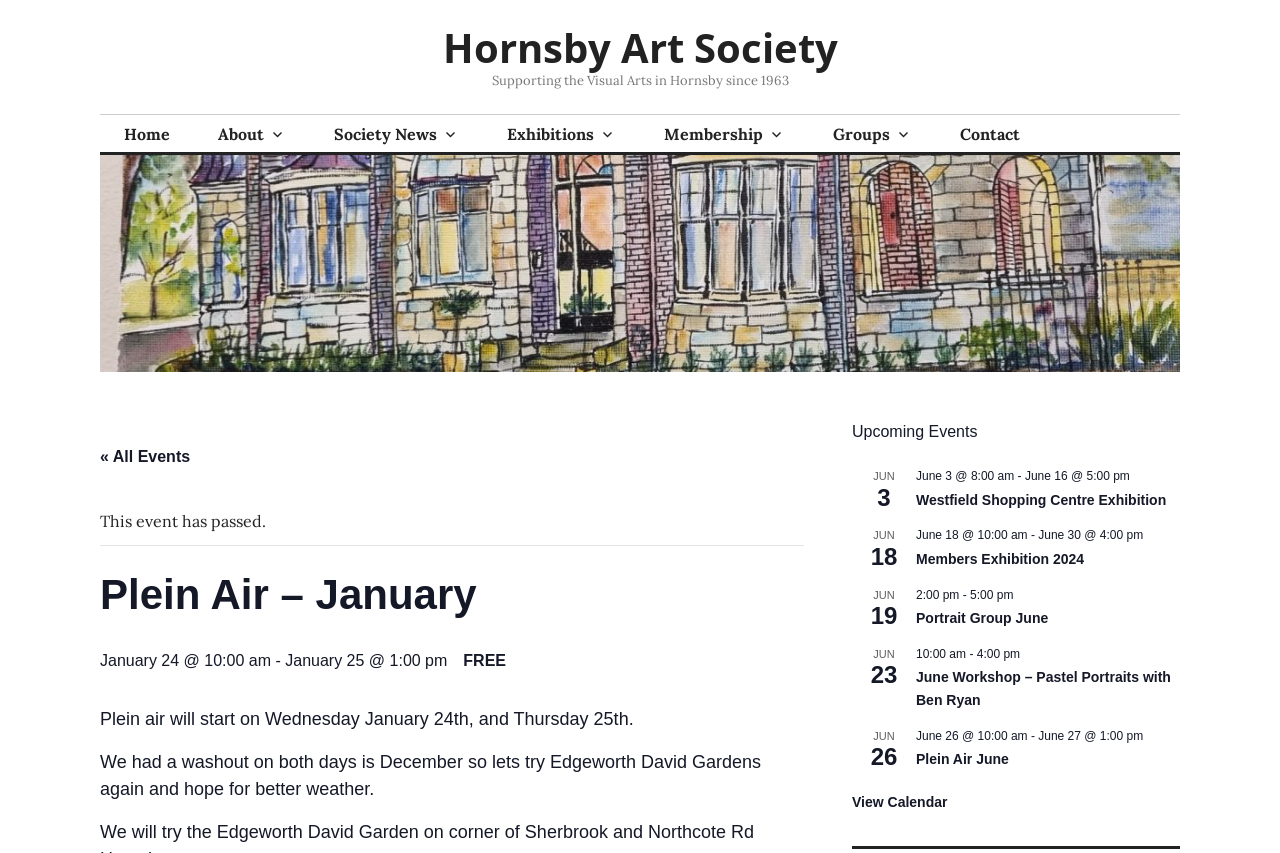Given the element description Westfield Shopping Centre Exhibition, predict the bounding box coordinates for the UI element in the webpage screenshot. The format should be (top-left x, top-left y, bottom-right x, bottom-right y), and the values should be between 0 and 1.

[0.716, 0.577, 0.911, 0.596]